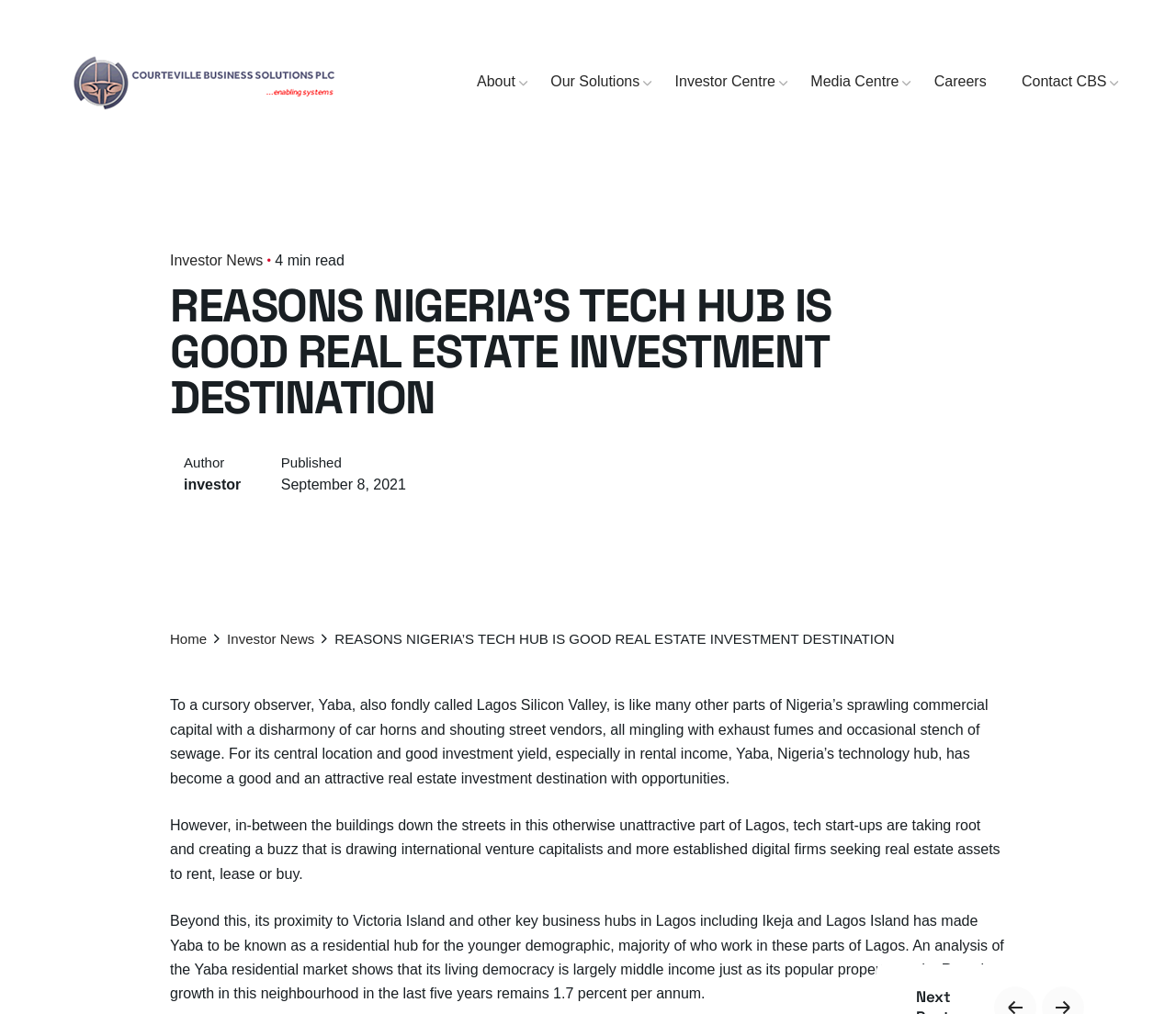Determine the bounding box coordinates for the area that needs to be clicked to fulfill this task: "Read Investor News". The coordinates must be given as four float numbers between 0 and 1, i.e., [left, top, right, bottom].

[0.145, 0.249, 0.224, 0.265]